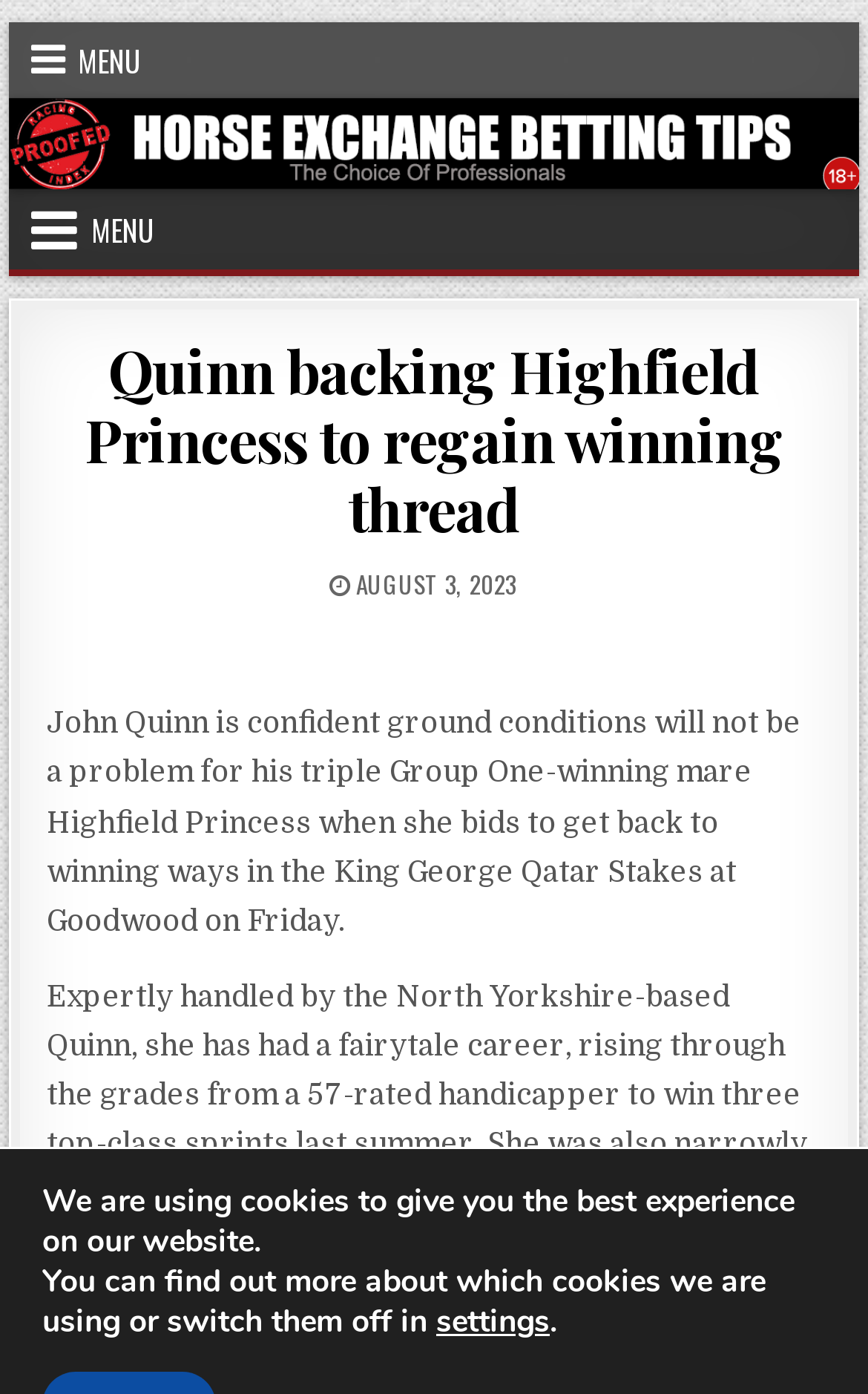Generate a thorough caption detailing the webpage content.

The webpage is about horse racing, specifically an article about John Quinn's confidence in his horse Highfield Princess's chances in the King George Qatar Stakes at Goodwood. 

At the top of the page, there are two navigation menus, a secondary menu and a primary menu, both located horizontally across the page. The secondary menu is on the left, and the primary menu is on the right. 

Below the navigation menus, there is a header section that spans almost the entire width of the page. Within this section, there is a heading that reads "Quinn backing Highfield Princess to regain winning thread" and a link with the same text. 

Below the heading, there is a paragraph of text that provides more information about John Quinn's confidence in his horse, followed by another paragraph that discusses the horse's career. 

At the very bottom of the page, there is a notice about the use of cookies on the website, along with a button to access cookie settings.